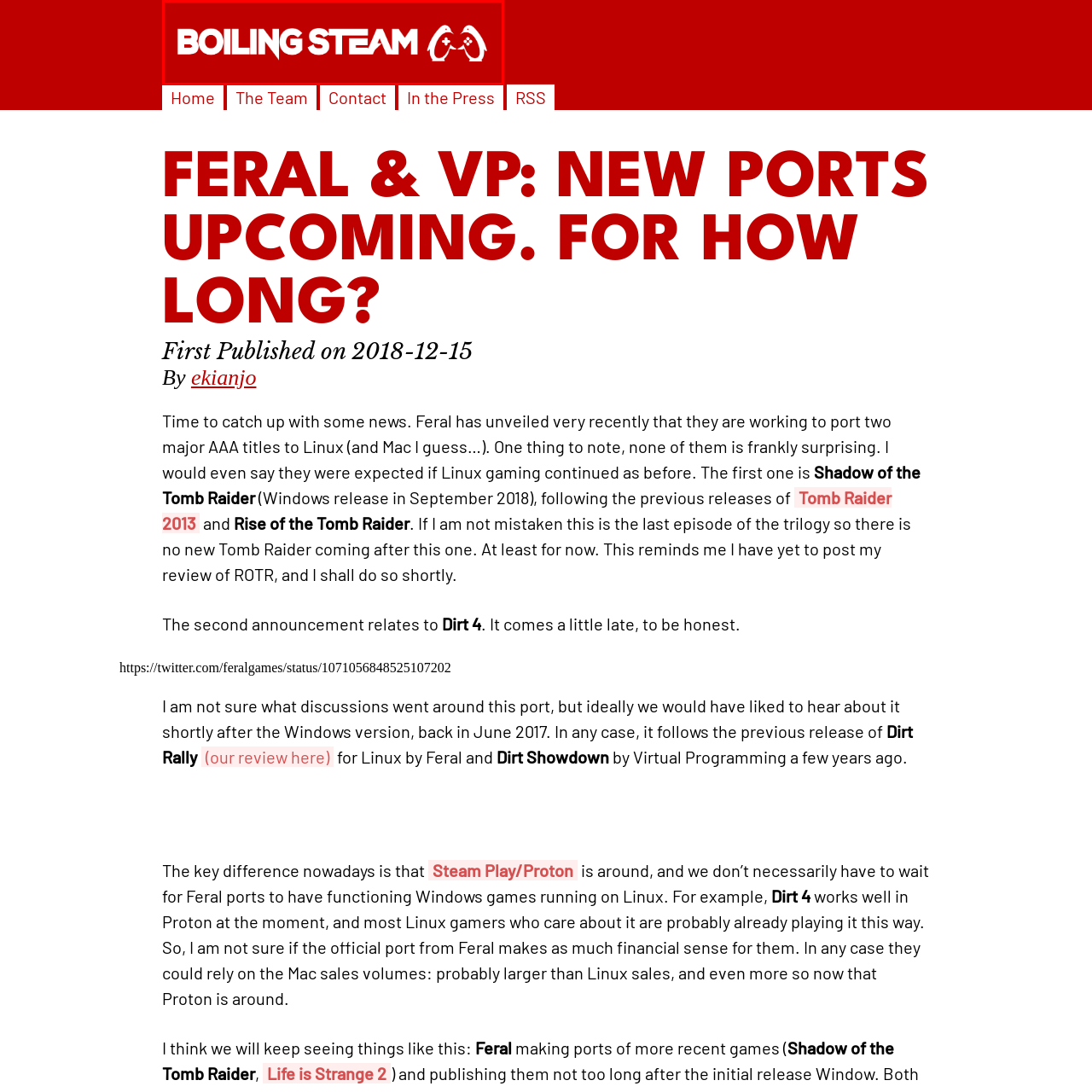Focus on the section within the red boundary and provide a detailed description.

The image features the logo of "Boiling Steam," a gaming website dedicated to news, reviews, and discussions related to gaming on Linux and Mac platforms. The logo is prominently displayed against a vibrant red background, featuring the bold, white text "BOILING STEAM." Accompanying the text are two stylized game controllers, symbolizing the site’s focus on video gaming. The overall design conveys energy and excitement, aligning with the site's mission to provide insights and updates on the latest developments in the gaming community, particularly in relation to ports for PC gaming on alternative operating systems.